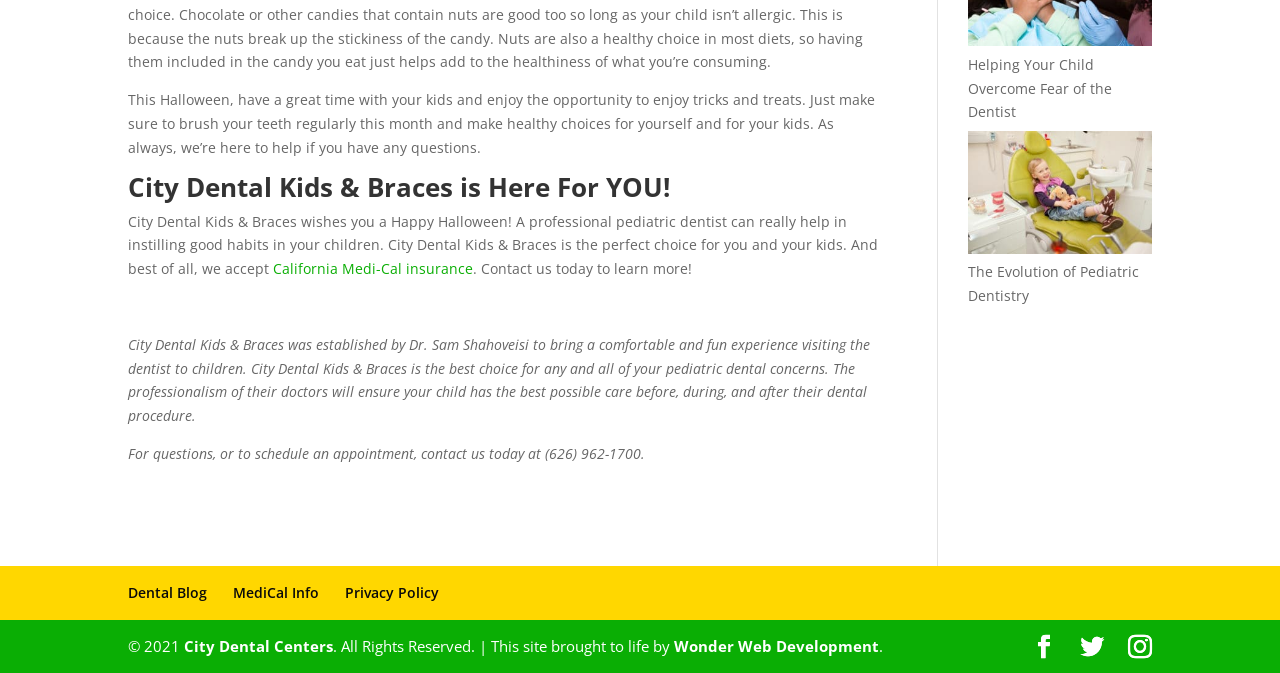Locate the bounding box coordinates of the segment that needs to be clicked to meet this instruction: "Read the blog about Helping Your Child Overcome Fear of the Dentist".

[0.756, 0.081, 0.869, 0.18]